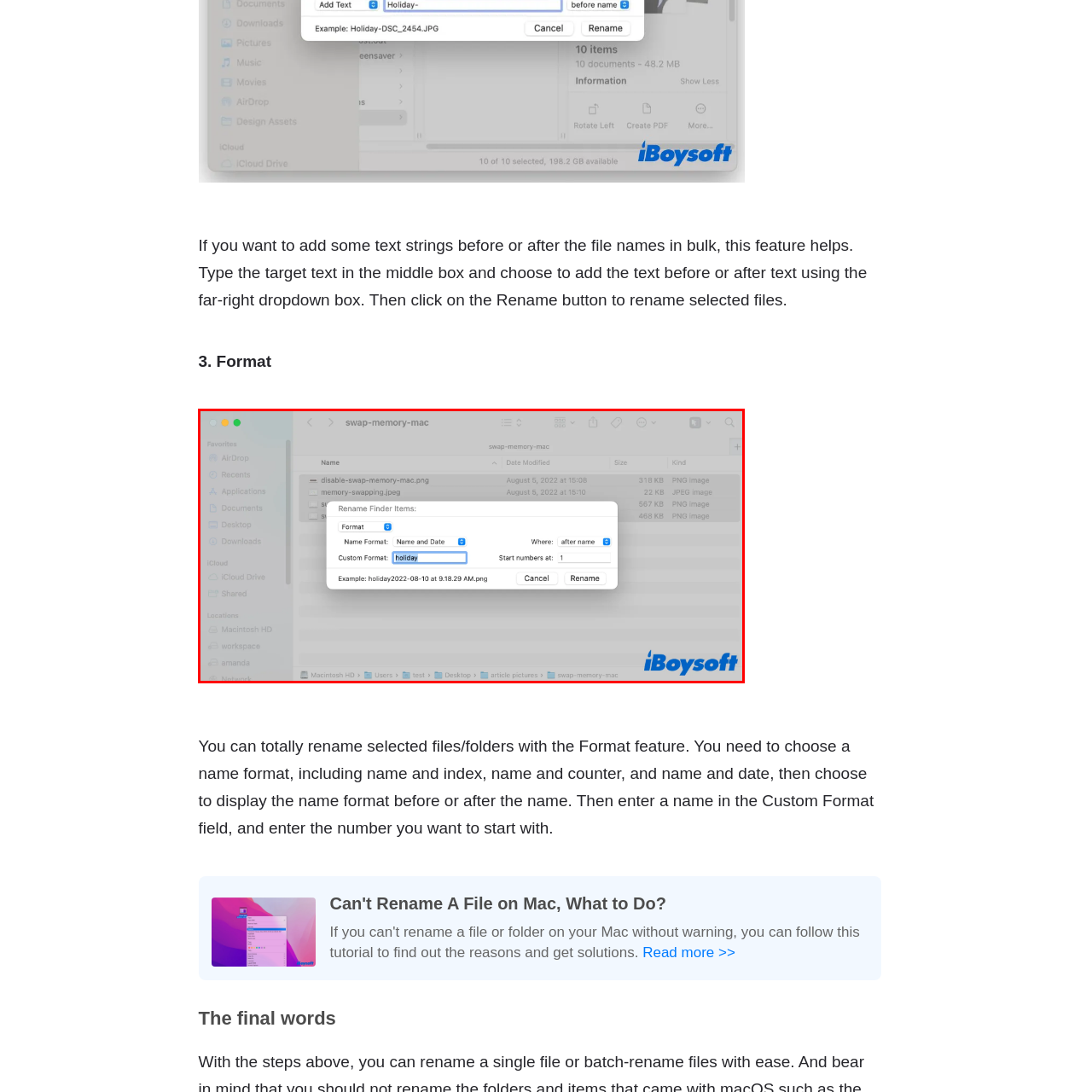What is the default starting number for renaming files?
Look closely at the image marked with a red bounding box and answer the question with as much detail as possible, drawing from the image.

According to the caption, the field for starting number adjustments begins at 1, which means that the default starting number for renaming files is 1.